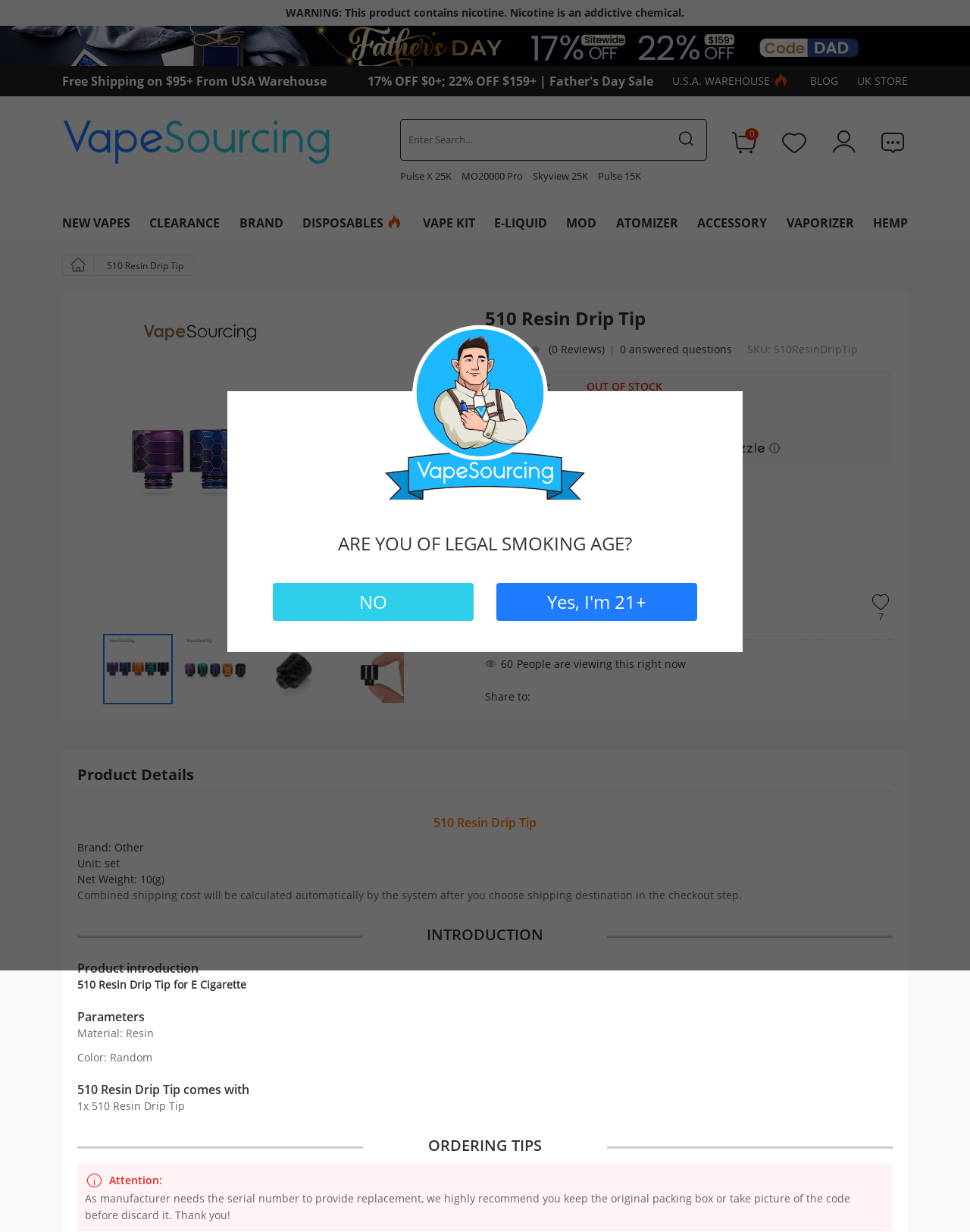Provide a thorough description of the webpage you see.

This webpage is an e-commerce product page for a 510 Resin Drip Tip for e-cigarettes. At the top, there is a warning message about the product containing nicotine, an addictive chemical. Below this warning, there are several links to promotions, including a Father's Day sale, free shipping, and discounts. 

On the top navigation bar, there are links to various categories, such as new vapes, clearance, brands, and accessories. There is also a search bar and a button to submit the search query.

The main product section is divided into two parts. On the left, there is a list of product images, with four images displayed in a row. On the right, there is product information, including the product name, a 0-star rating, and no reviews. The product is currently out of stock. The price is $1.90, and there is an option to pay in four interest-free installments using Sezzle. 

Below the product information, there are details about the product's color, which is random, and the warehouse location, which is in China (CN-SZ) and the USA. Finally, there is a link to share the product on social media.